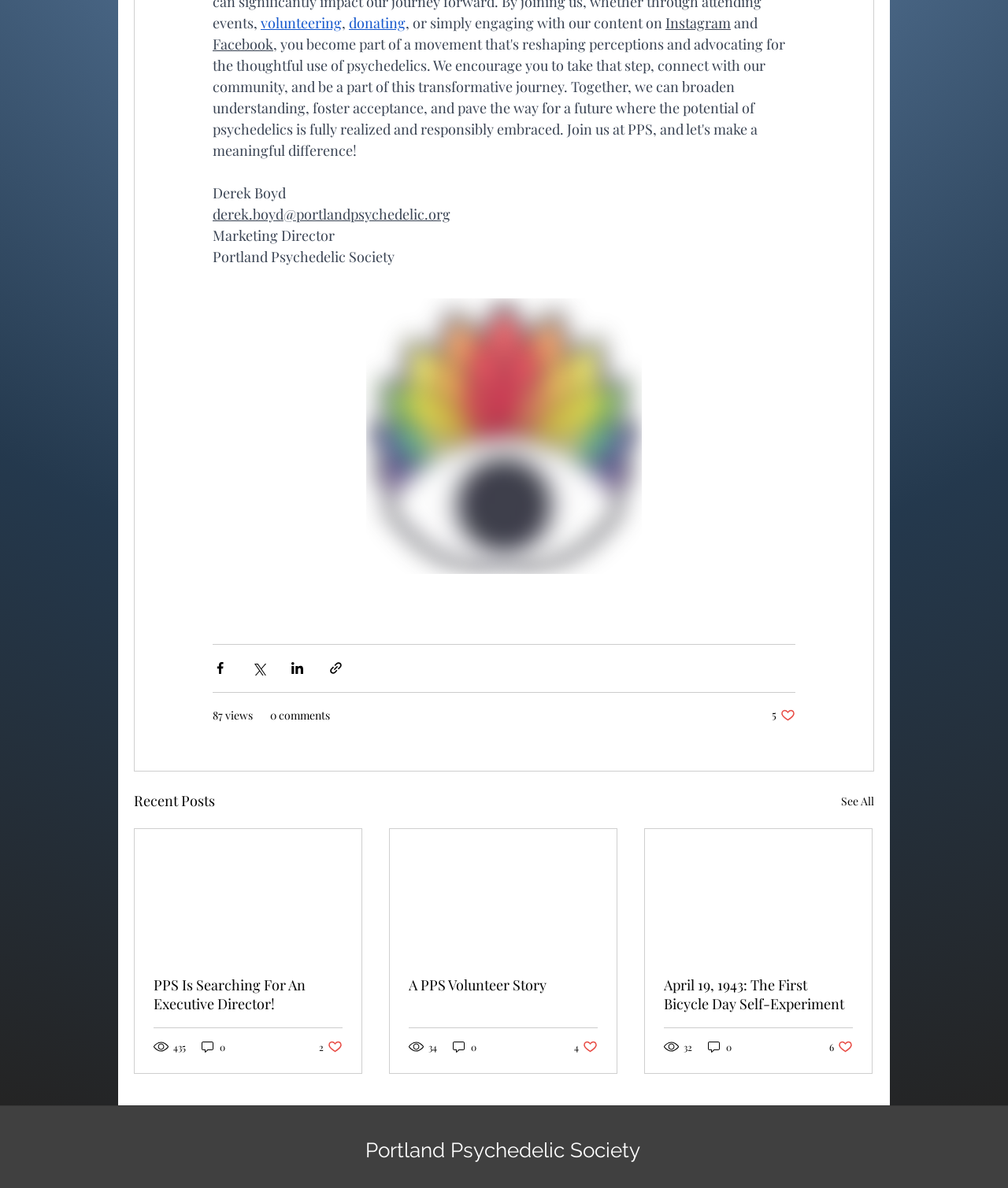Please find the bounding box coordinates of the element's region to be clicked to carry out this instruction: "Visit the Portland Psychedelic Society homepage".

[0.362, 0.958, 0.635, 0.978]